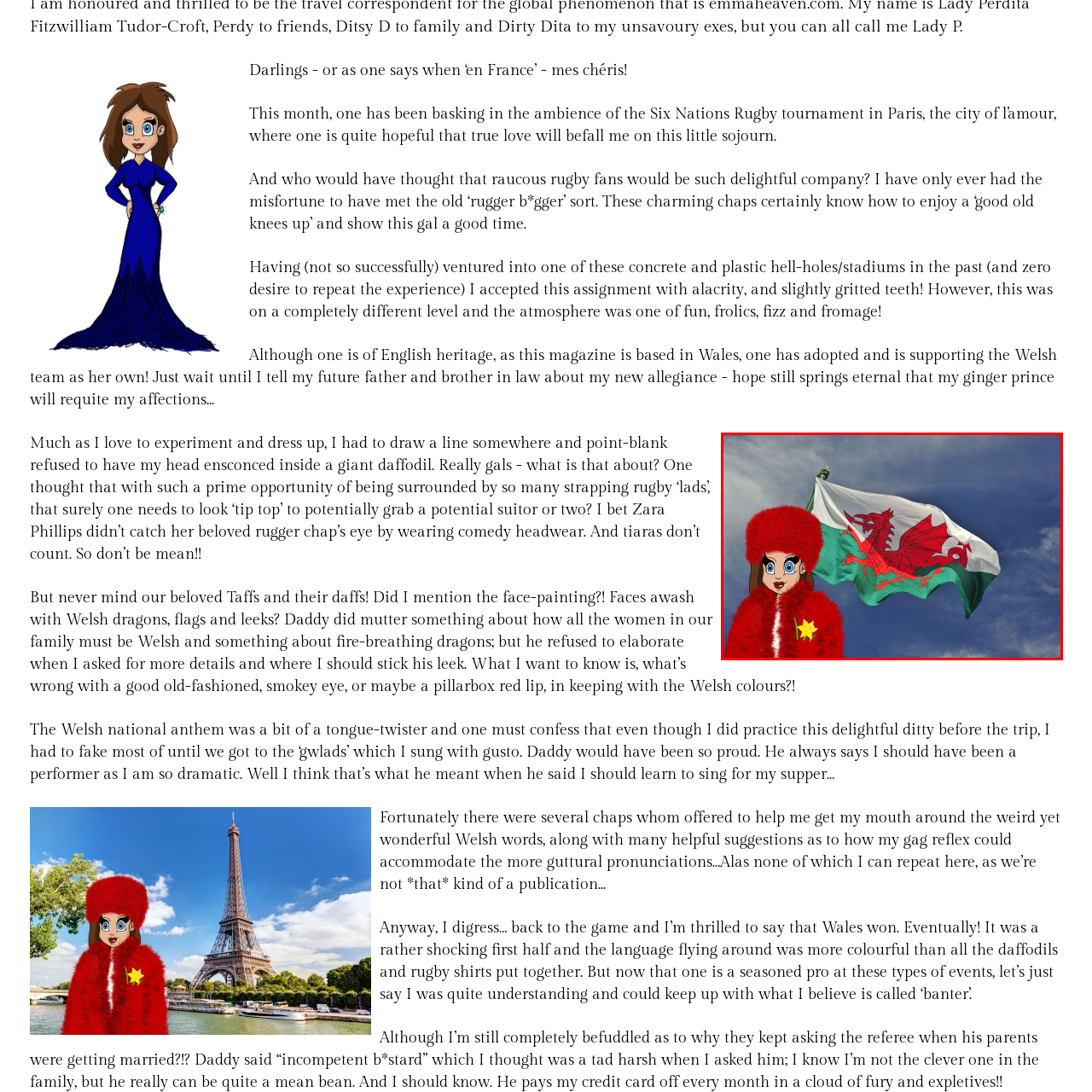Generate a detailed caption for the content inside the red bounding box.

The image features a vibrant cartoon character donned in a bright red fur outfit, complete with a striking star emblem, standing against the backdrop of the Welsh flag. The flag, boldly displaying a red dragon on a green and white field, flutters in a clear blue sky, symbolizing Welsh identity and pride. This whimsical portrayal captures a playful intersection of cultural enthusiasm and national spirit, reflecting the celebratory atmosphere often associated with events such as the Six Nations Rugby tournament, where fans exuberantly embrace their heritage. The character’s lively attire emphasizes the festive spirit often found in such gatherings, making for a cheerful and engaging visual representation of Welsh culture.